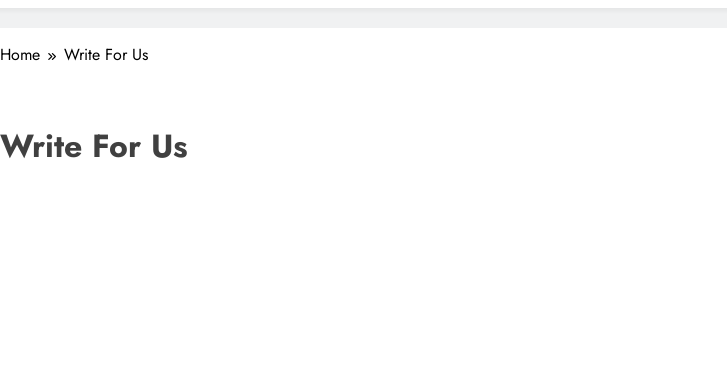What type of navigation is provided below the title? Based on the image, give a response in one word or a short phrase.

Breadcrumb navigation